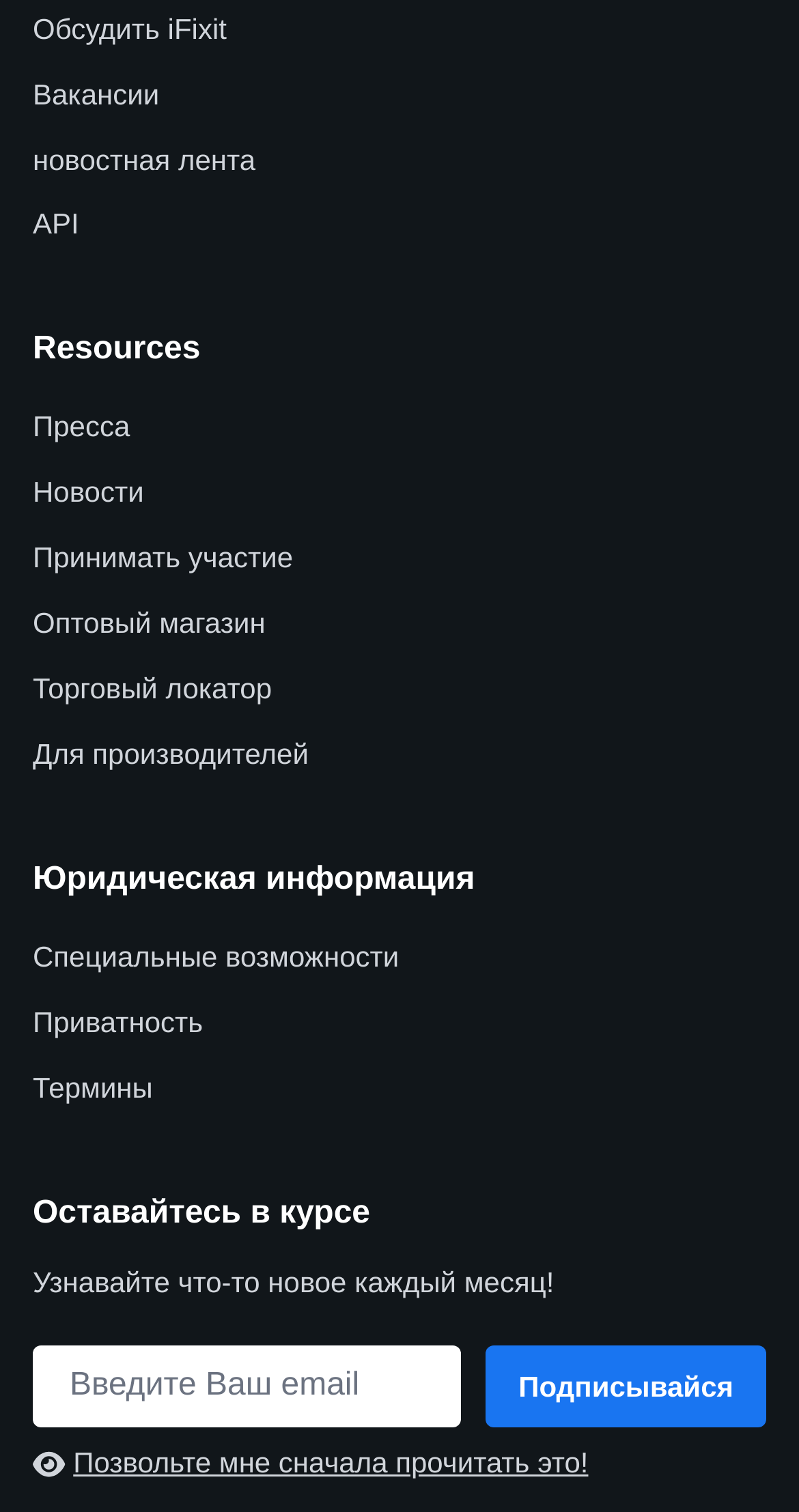Provide your answer to the question using just one word or phrase: How many links are on the webpage?

14